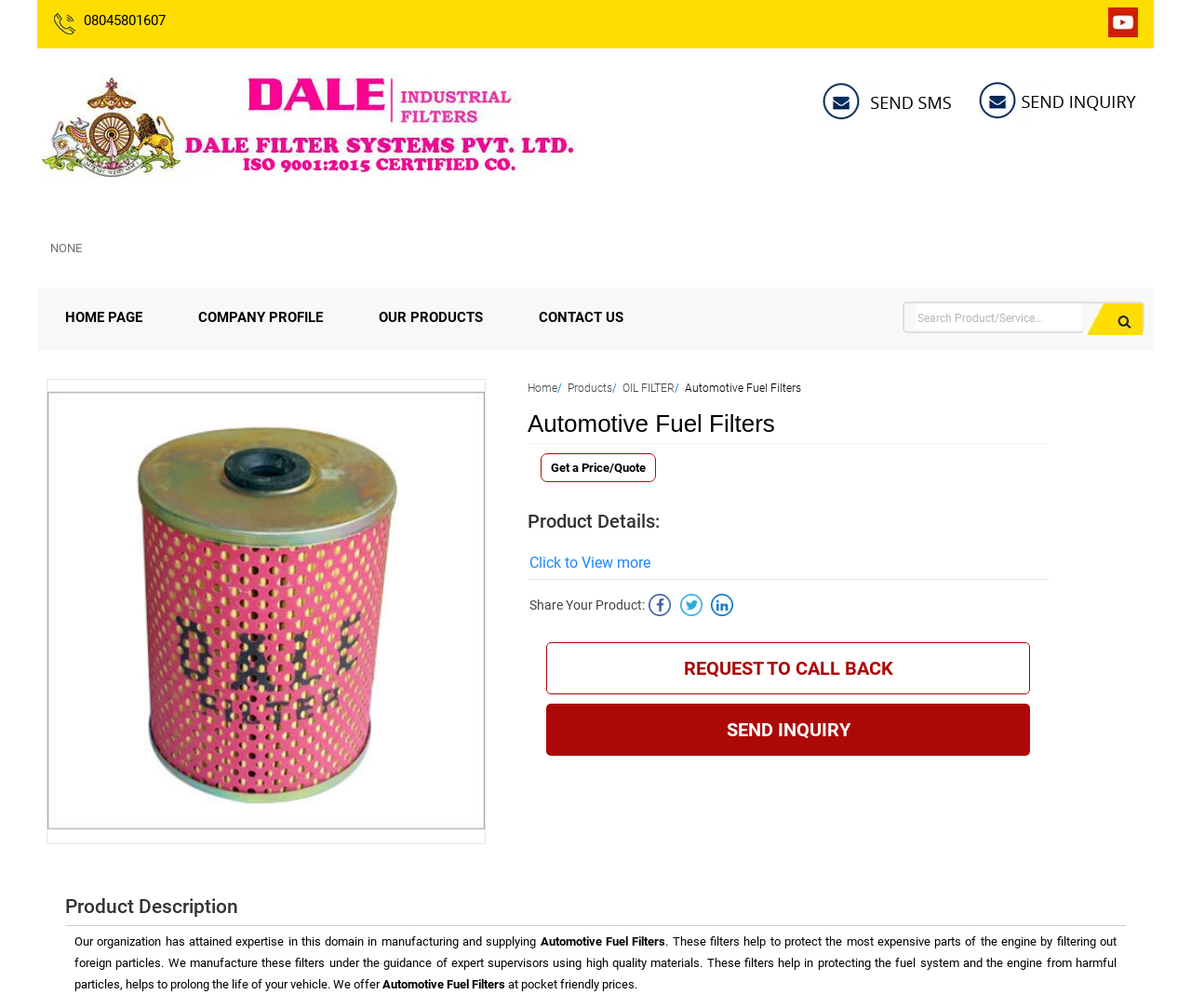Please find the bounding box coordinates of the element's region to be clicked to carry out this instruction: "Send an inquiry".

[0.815, 0.111, 0.969, 0.127]